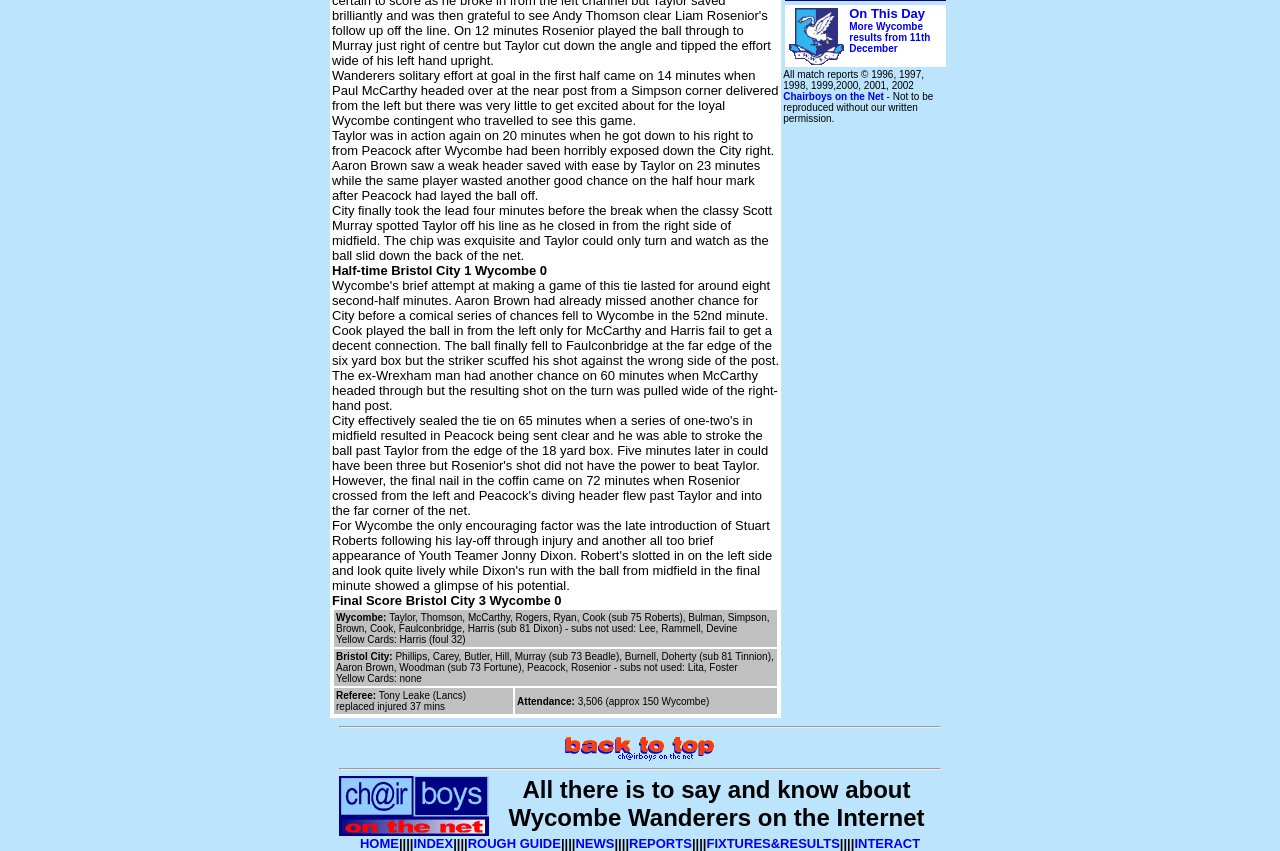Determine the bounding box of the UI element mentioned here: "Chairboys on the Net". The coordinates must be in the format [left, top, right, bottom] with values ranging from 0 to 1.

[0.612, 0.107, 0.69, 0.12]